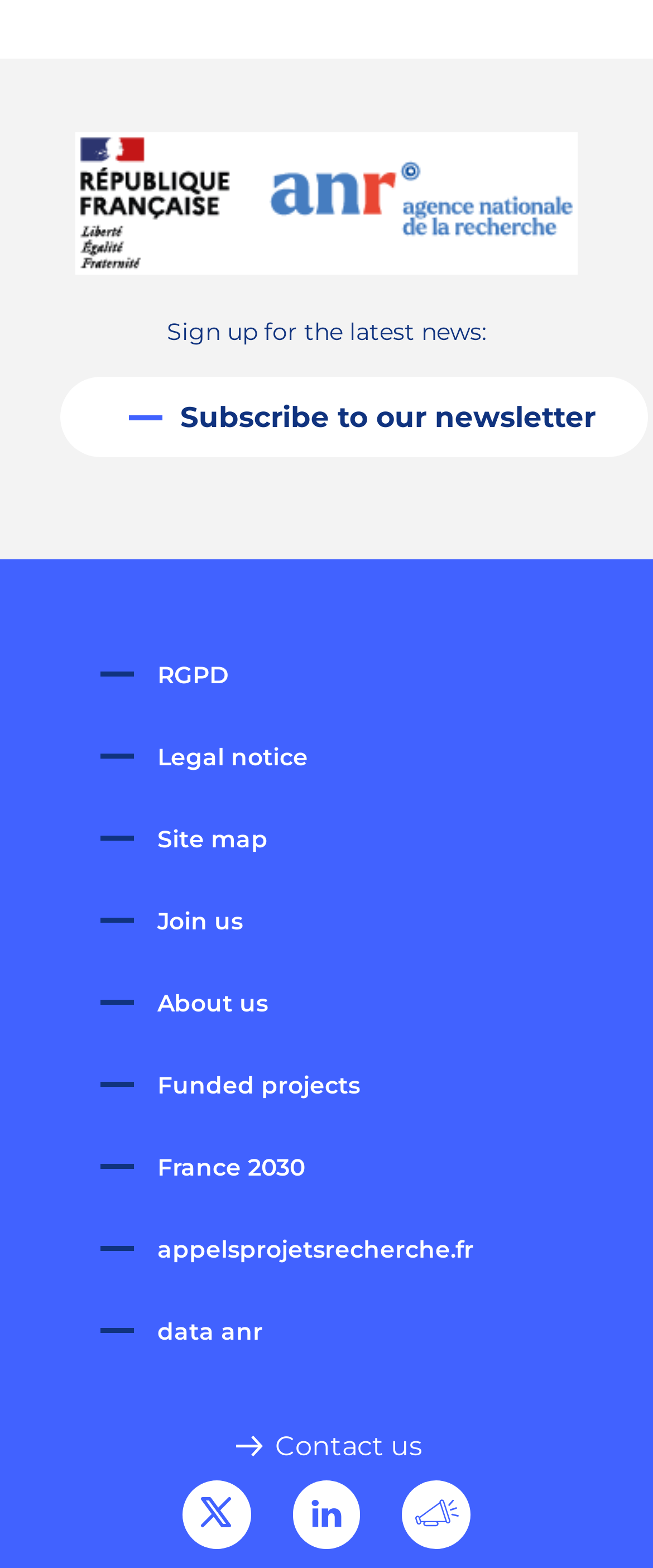Show the bounding box coordinates of the region that should be clicked to follow the instruction: "Follow on Twitter."

[0.279, 0.944, 0.384, 0.988]